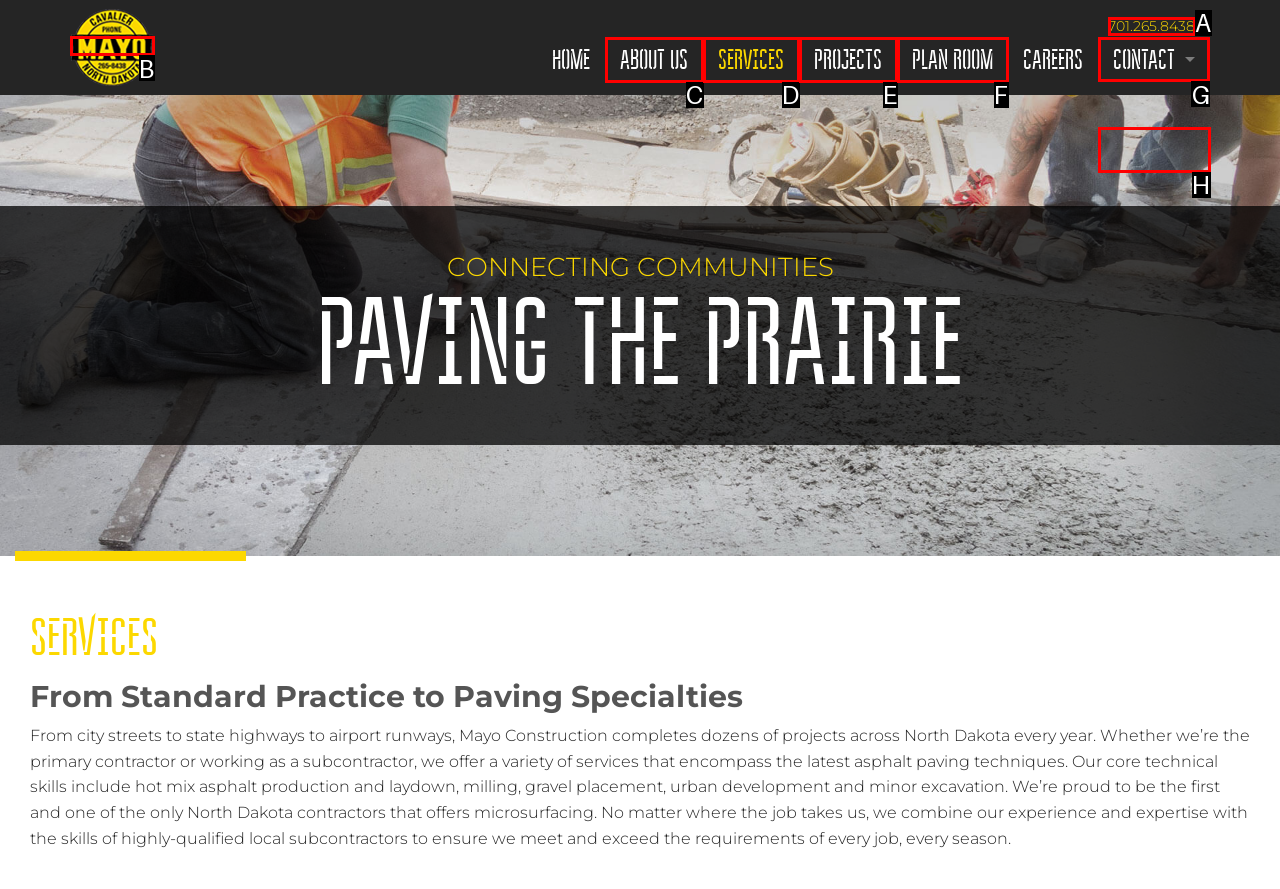Select the appropriate letter to fulfill the given instruction: click on the CONTACT link
Provide the letter of the correct option directly.

G